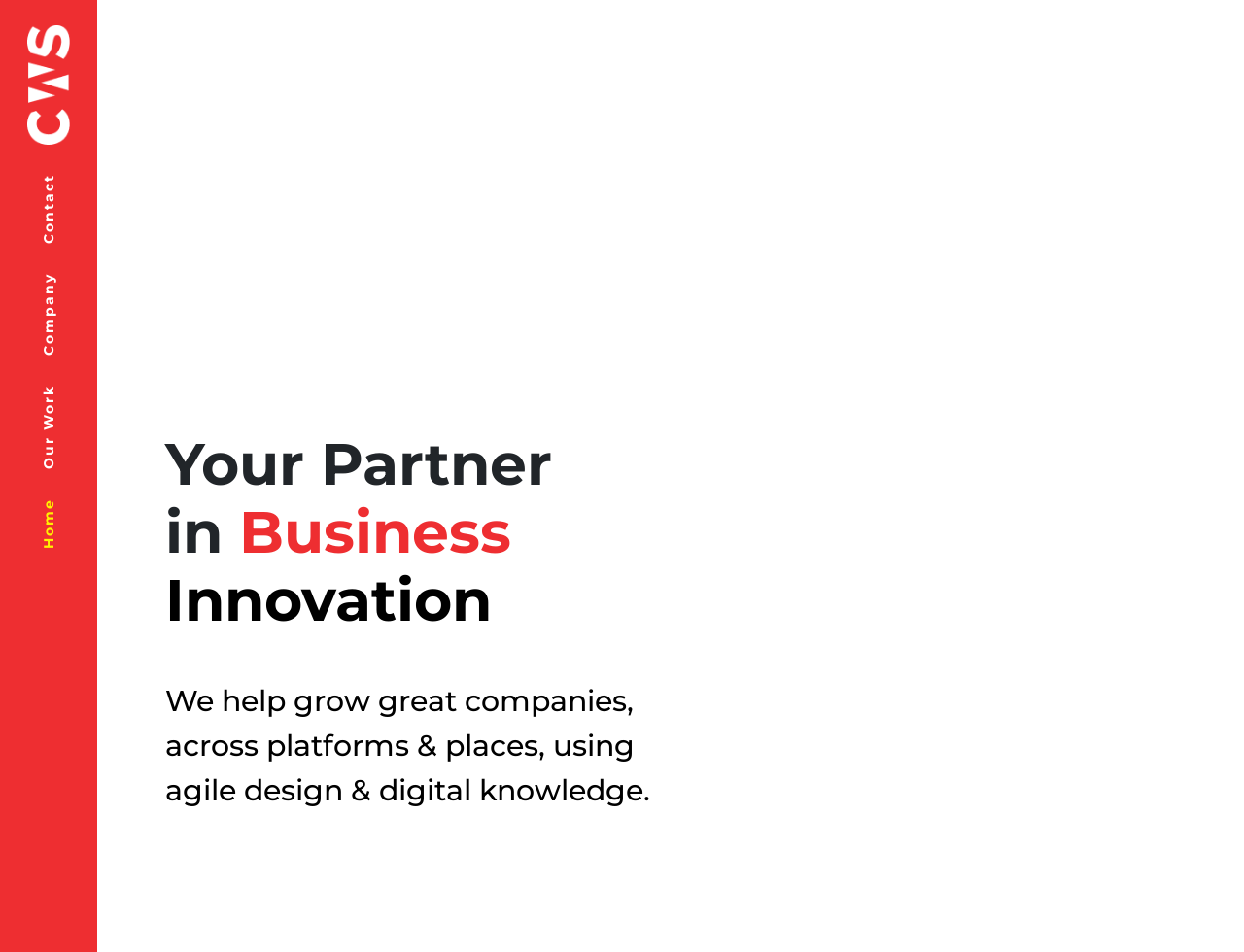What is the company's area of expertise?
Answer the question with a single word or phrase derived from the image.

Healthcare and luxury hospitality